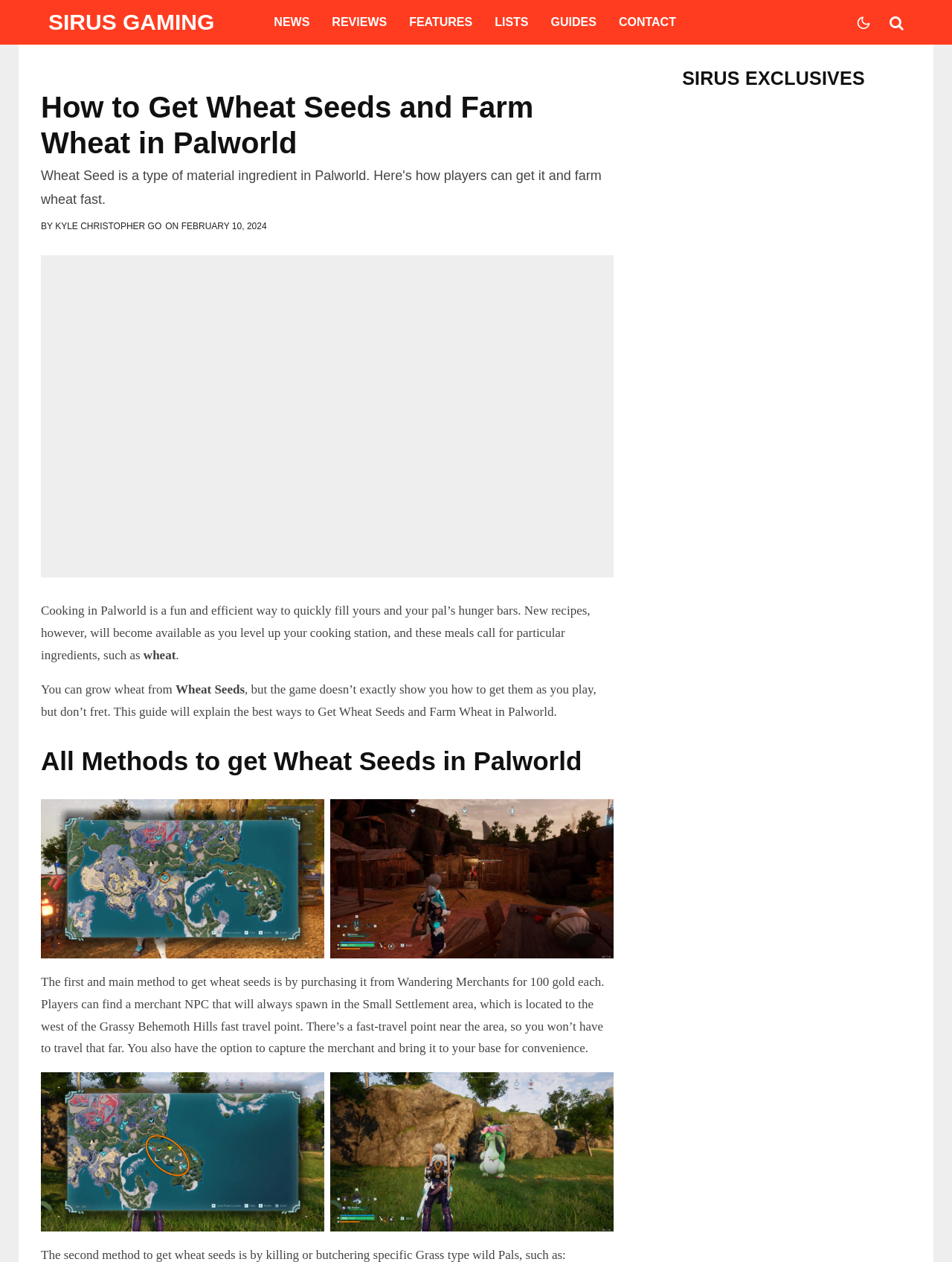Select the bounding box coordinates of the element I need to click to carry out the following instruction: "Click on the link to 'List of all League of Legends champions by release date'".

[0.691, 0.21, 0.934, 0.241]